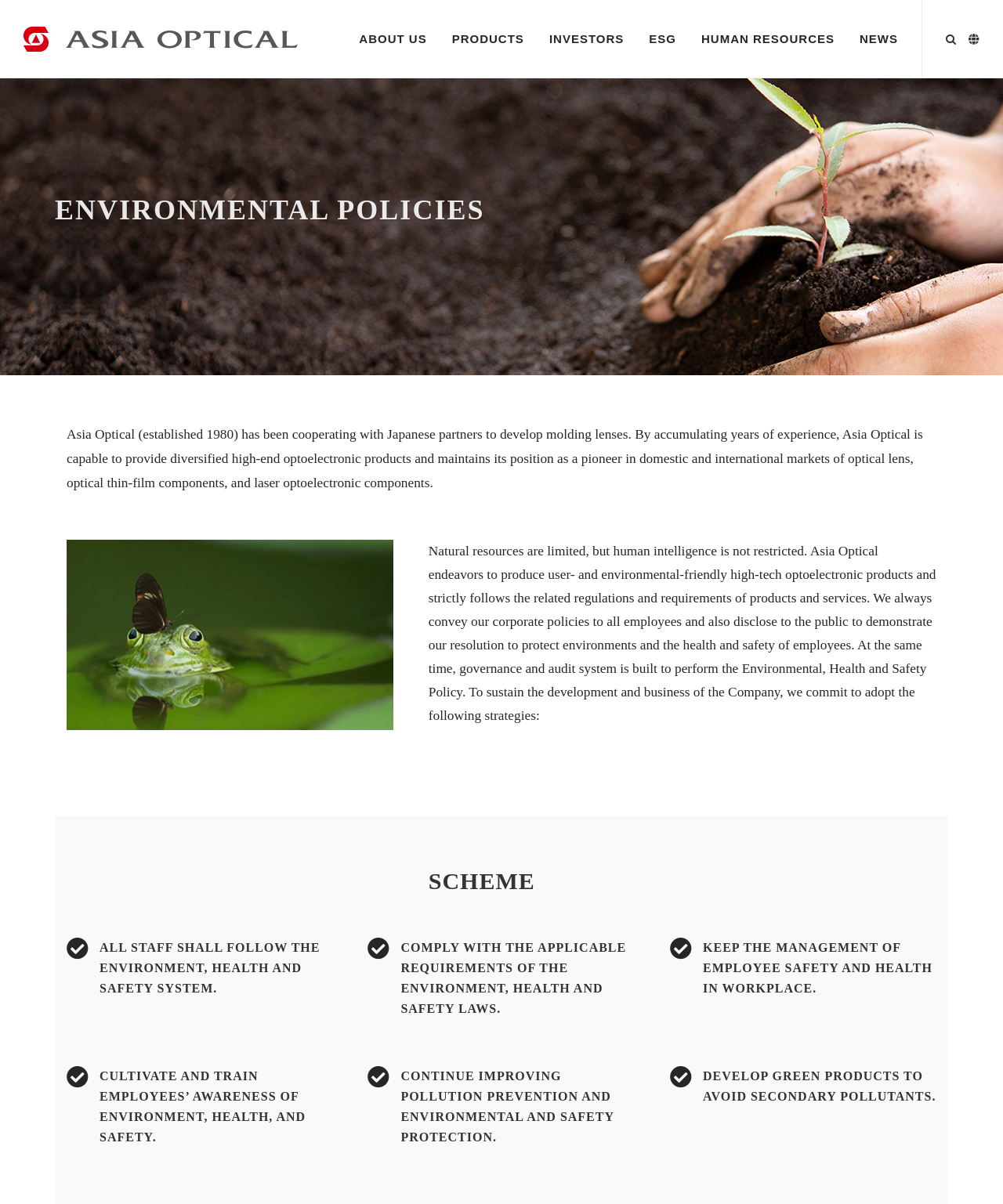What is the company's goal for employee safety?
Give a one-word or short-phrase answer derived from the screenshot.

To keep the management of employee safety